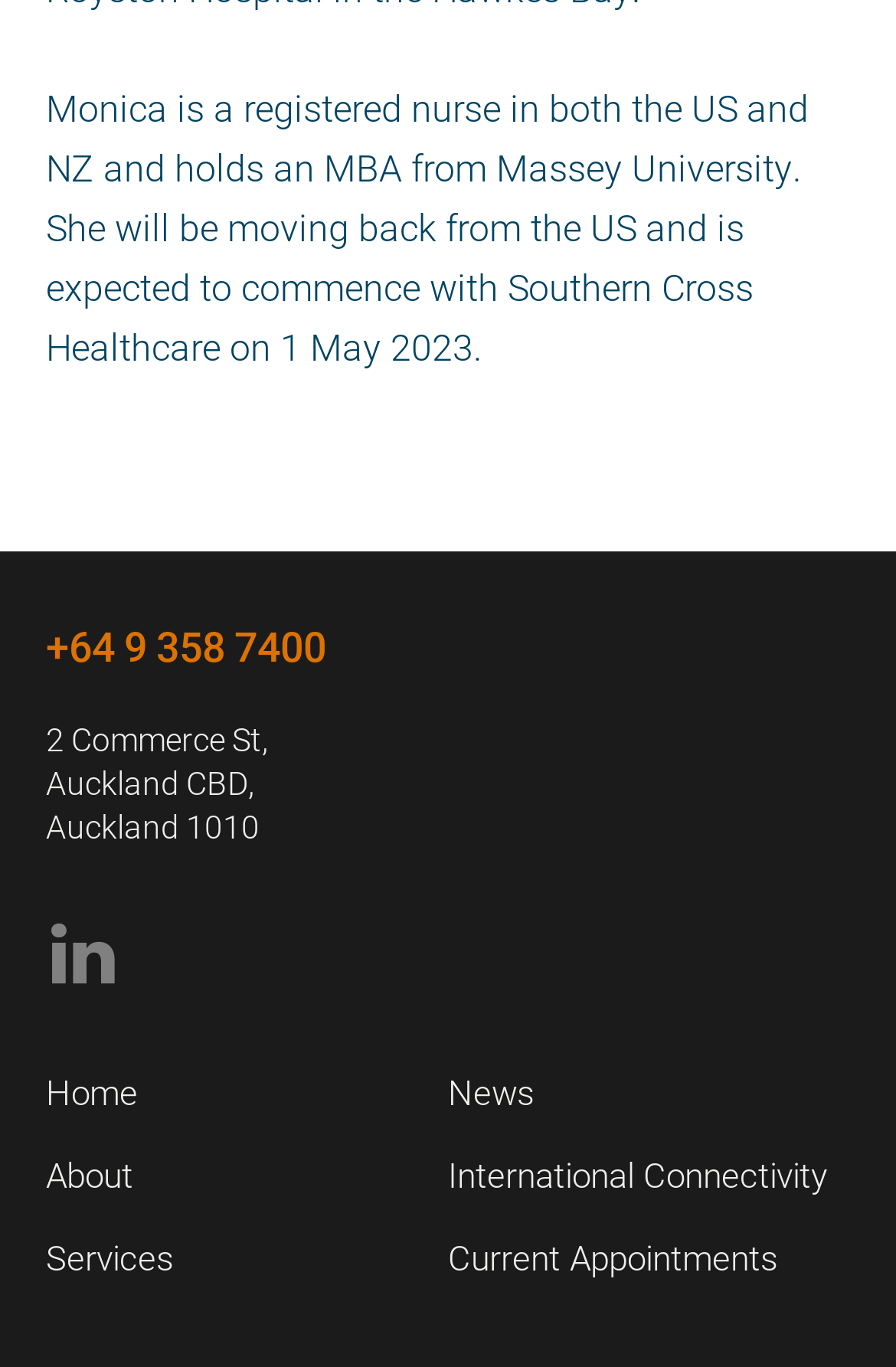Show me the bounding box coordinates of the clickable region to achieve the task as per the instruction: "Call the phone number".

[0.051, 0.454, 0.364, 0.491]